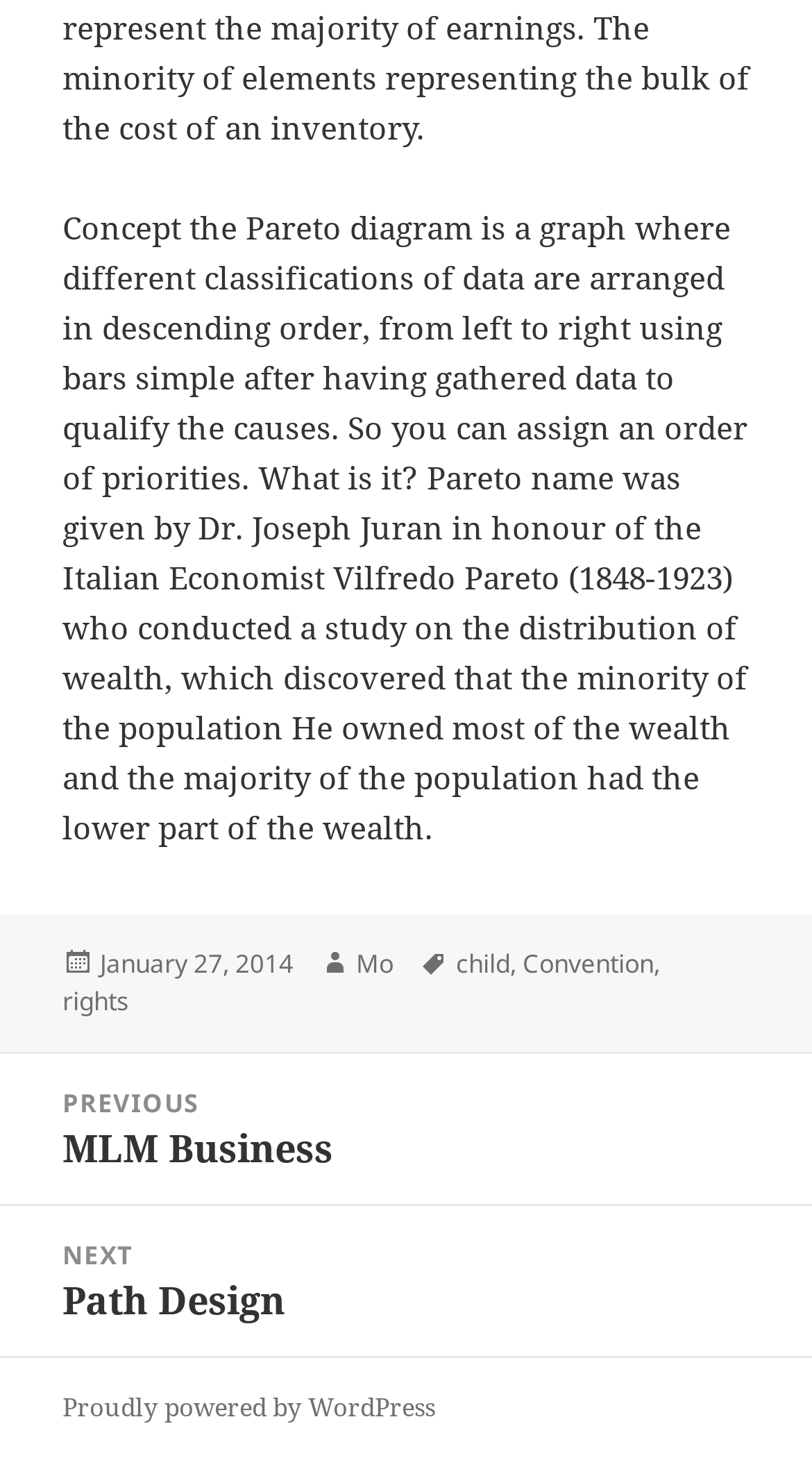For the given element description Next Next post: Path Design, determine the bounding box coordinates of the UI element. The coordinates should follow the format (top-left x, top-left y, bottom-right x, bottom-right y) and be within the range of 0 to 1.

[0.0, 0.827, 1.0, 0.93]